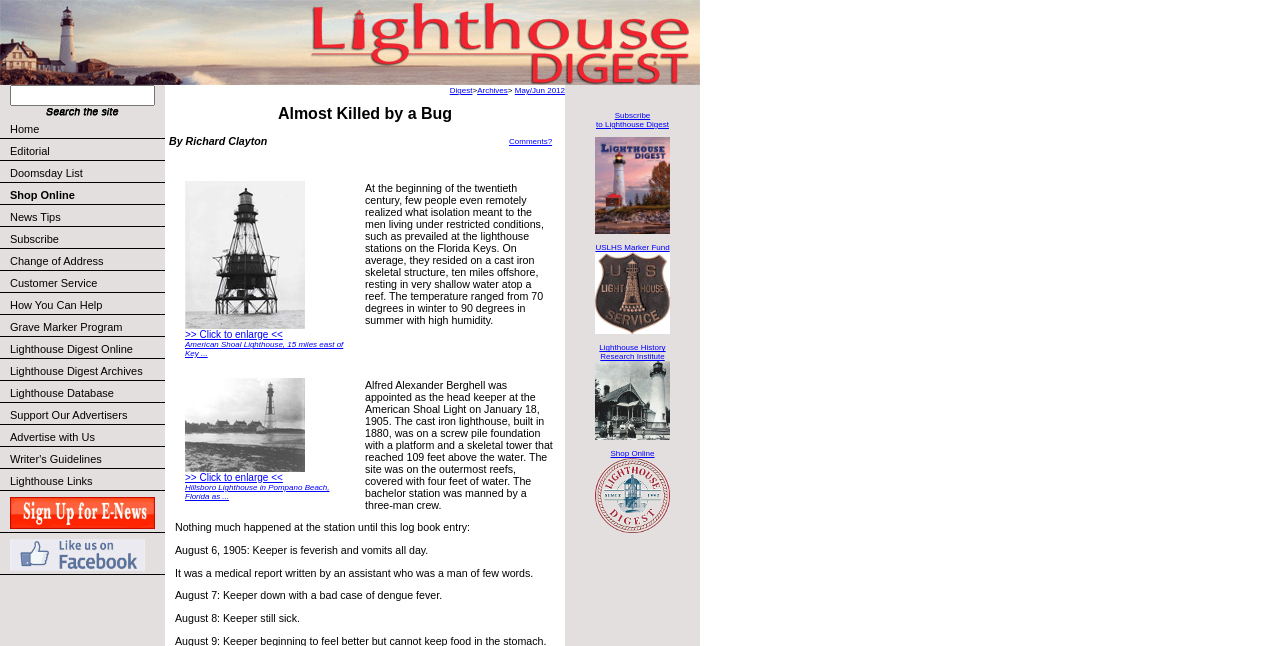Determine the bounding box coordinates of the clickable region to execute the instruction: "Subscribe to Lighthouse Digest". The coordinates should be four float numbers between 0 and 1, denoted as [left, top, right, bottom].

[0.466, 0.172, 0.523, 0.2]